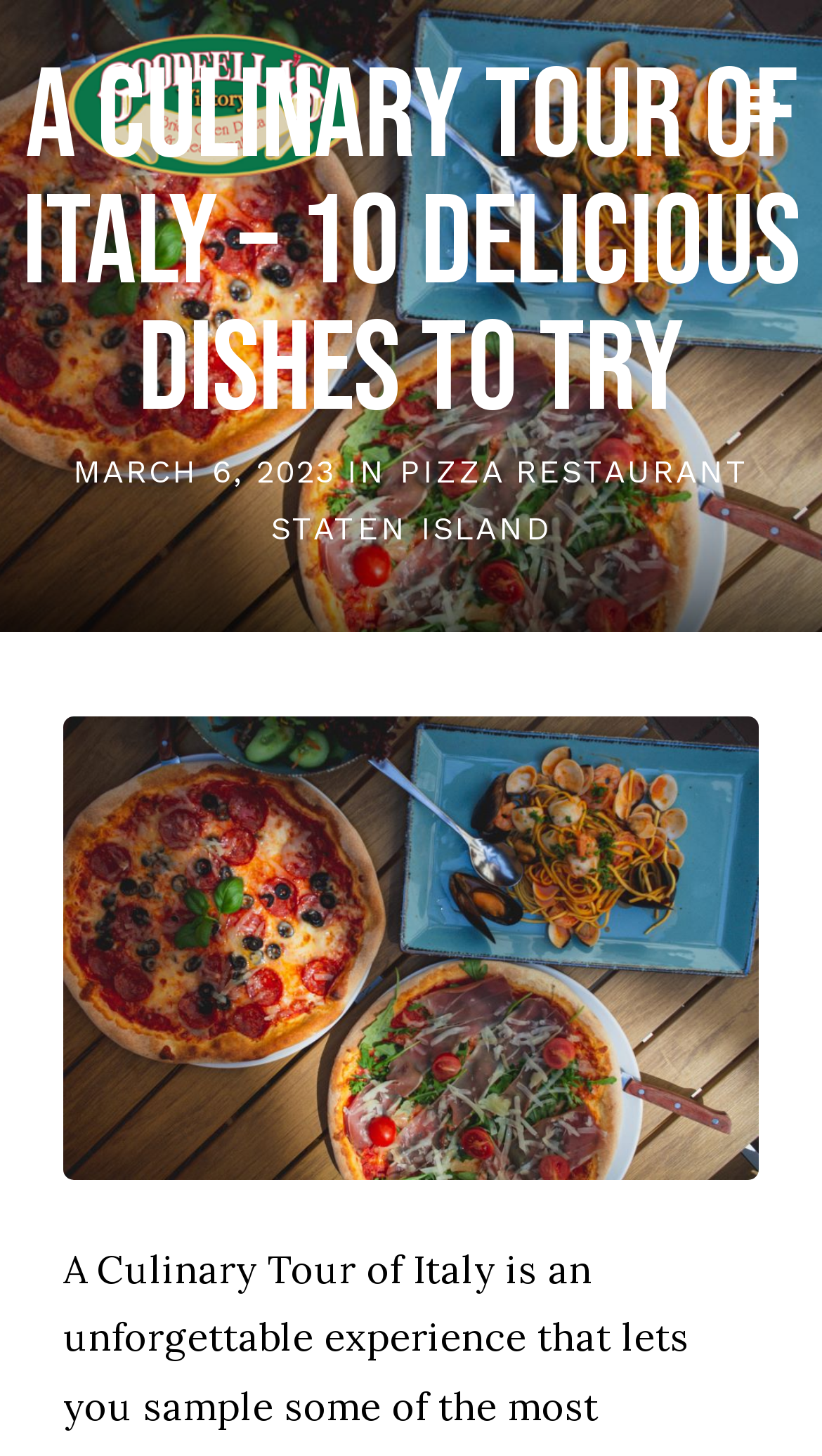Please identify the bounding box coordinates of the clickable area that will fulfill the following instruction: "View the PIZZA link". The coordinates should be in the format of four float numbers between 0 and 1, i.e., [left, top, right, bottom].

[0.486, 0.311, 0.612, 0.337]